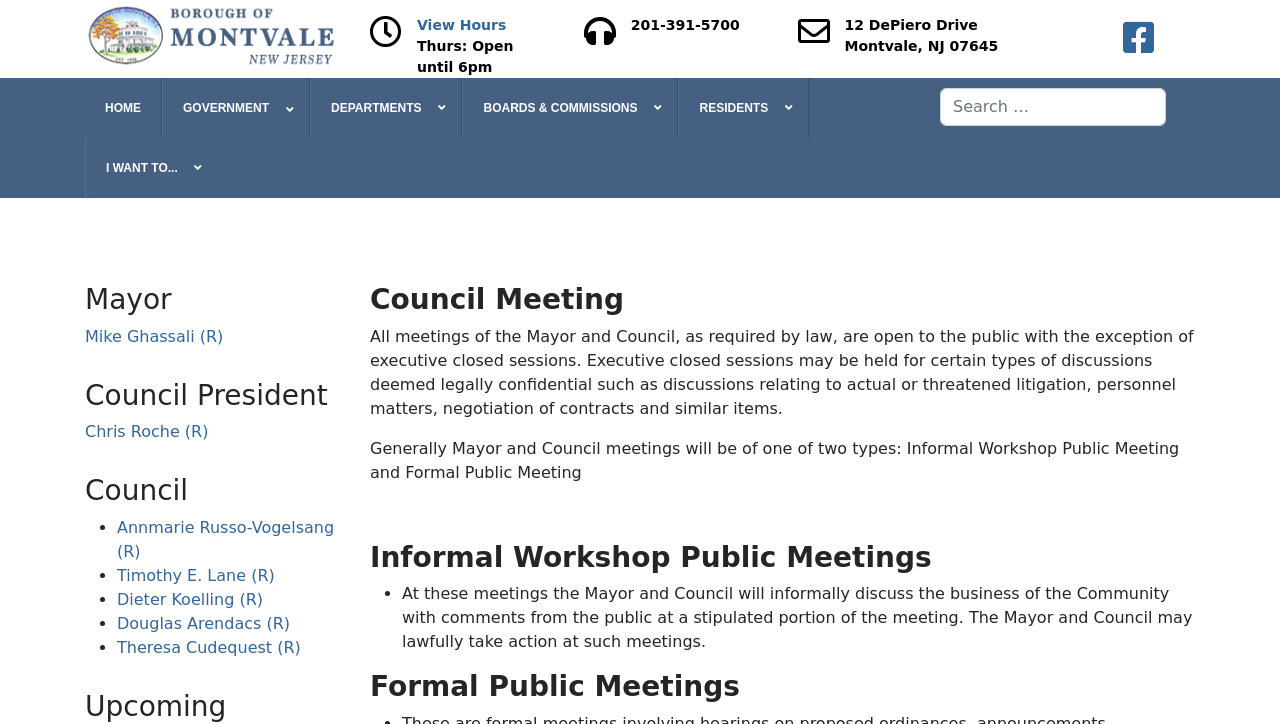Determine the bounding box coordinates for the area you should click to complete the following instruction: "Search".

[0.734, 0.122, 0.934, 0.174]